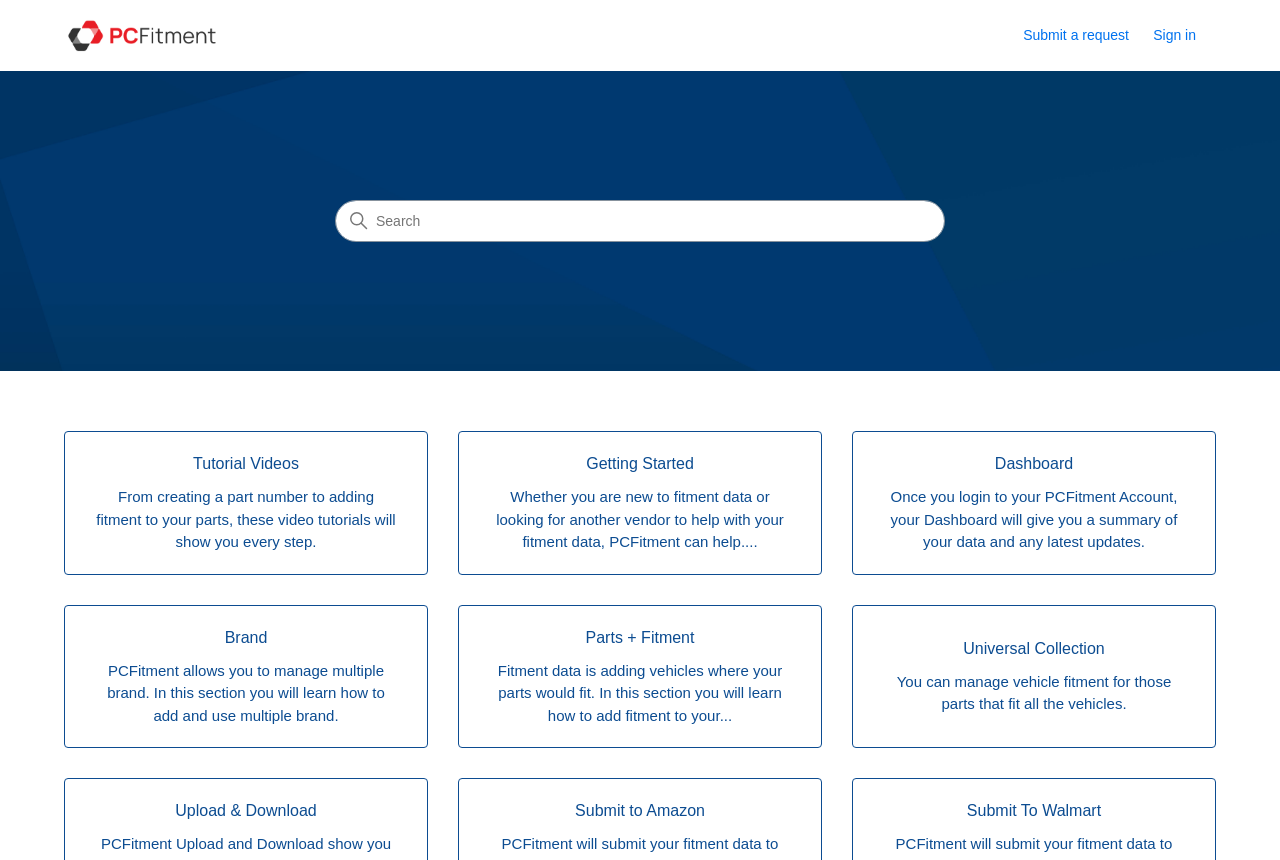How many categories are listed on the webpage?
Using the information presented in the image, please offer a detailed response to the question.

The categories are listed on the left side of the webpage, and they include Tutorial Videos, Getting Started, Dashboard, Brand, and Parts + Fitment. Each category has a brief description and a link to more information, suggesting that these categories are key sections of the PCFitment platform.